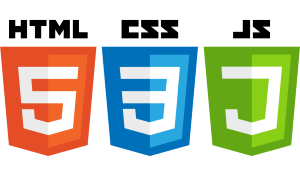Describe all significant details and elements found in the image.

The image displays the logos of three fundamental web technologies: HTML, CSS, and JavaScript, prominently featured with their respective color schemes. HTML is represented in a vibrant red-orange, CSS in a bright blue, and JavaScript in a lively green. Each logo emphasizes the importance of these languages in web development, showcasing their unique roles: HTML for structure and content, CSS for styling and layout, and JavaScript for interactivity and dynamic behavior. This visual encapsulation introduces the topic of a program that teaches users how to effectively use these three powerful languages together to create sophisticated web applications, particularly in the context of Xojo.